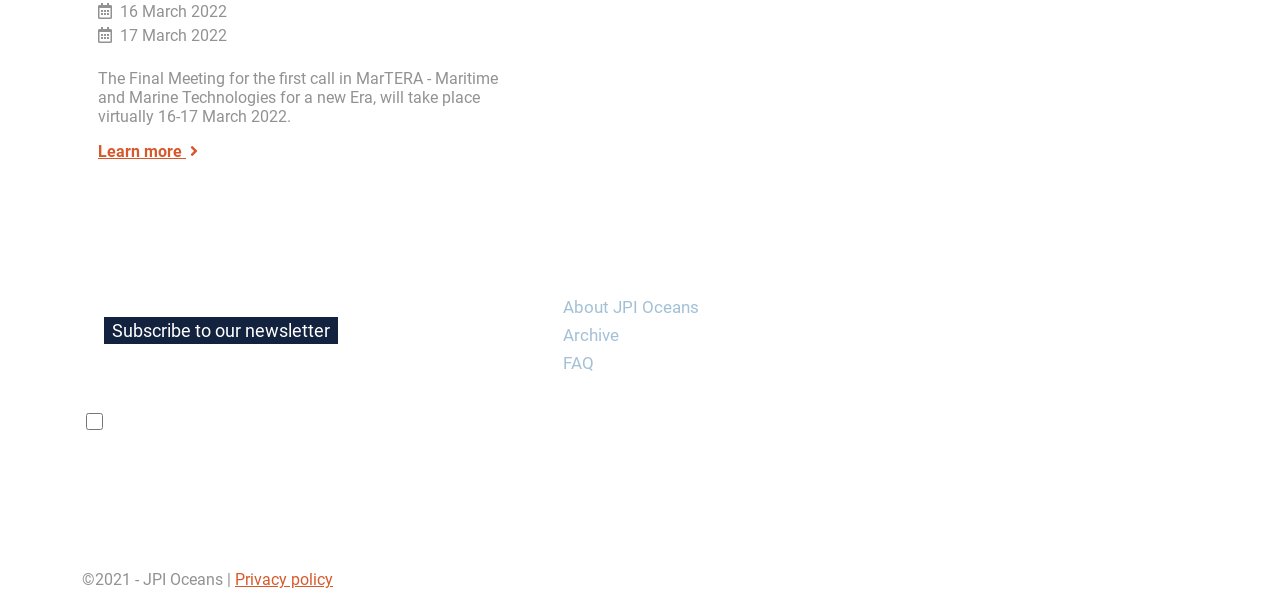Reply to the question below using a single word or brief phrase:
What social media platforms are linked?

LinkedIn, Facebook, Twitter, Instagram, YouTube